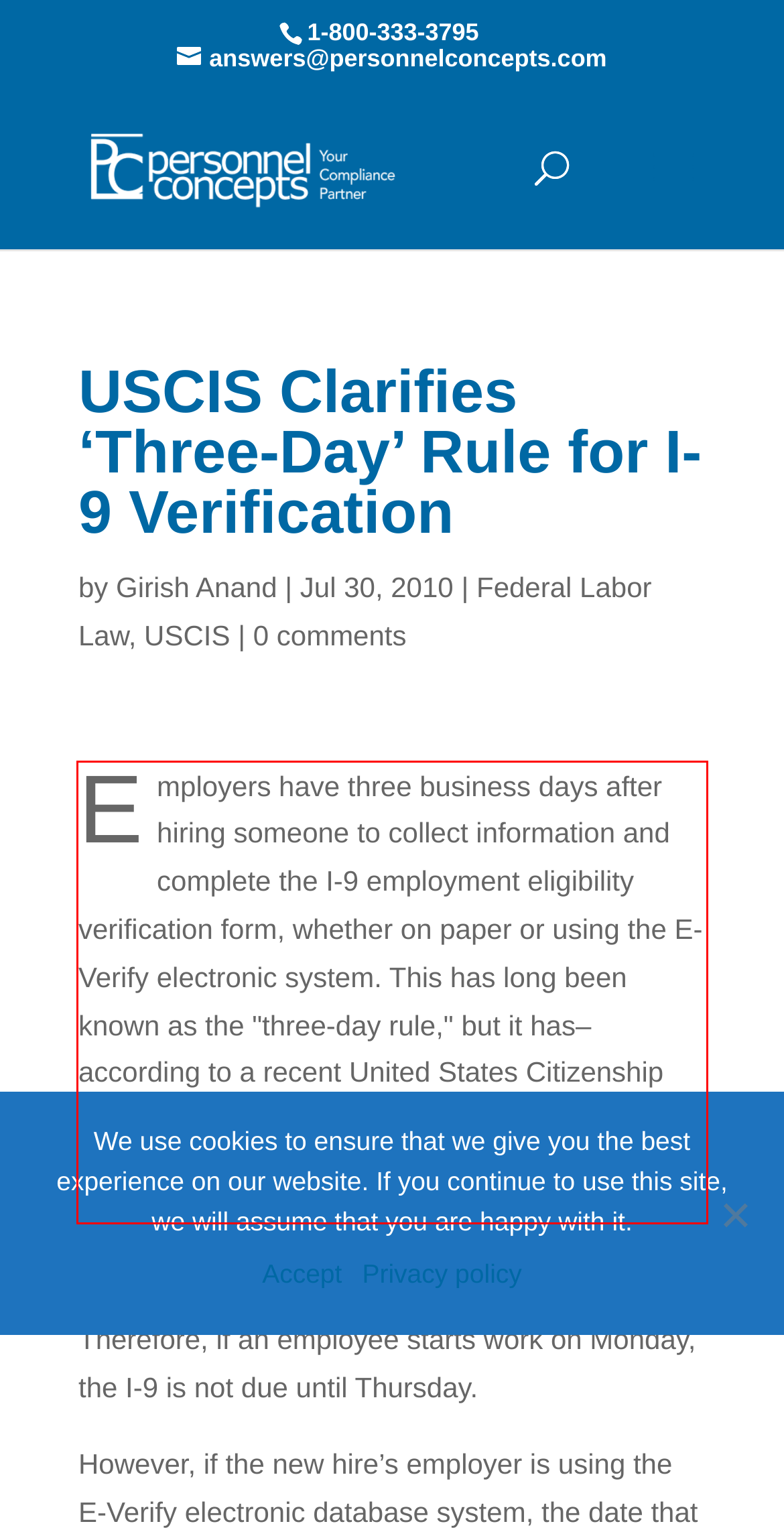Identify and extract the text within the red rectangle in the screenshot of the webpage.

Employers have three business days after hiring someone to collect information and complete the I-9 employment eligibility verification form, whether on paper or using the E-Verify electronic system. This has long been known as the "three-day rule," but it has–according to a recent United States Citizenship and Immigration Service (USCIS) statement–often been misinterpreted.